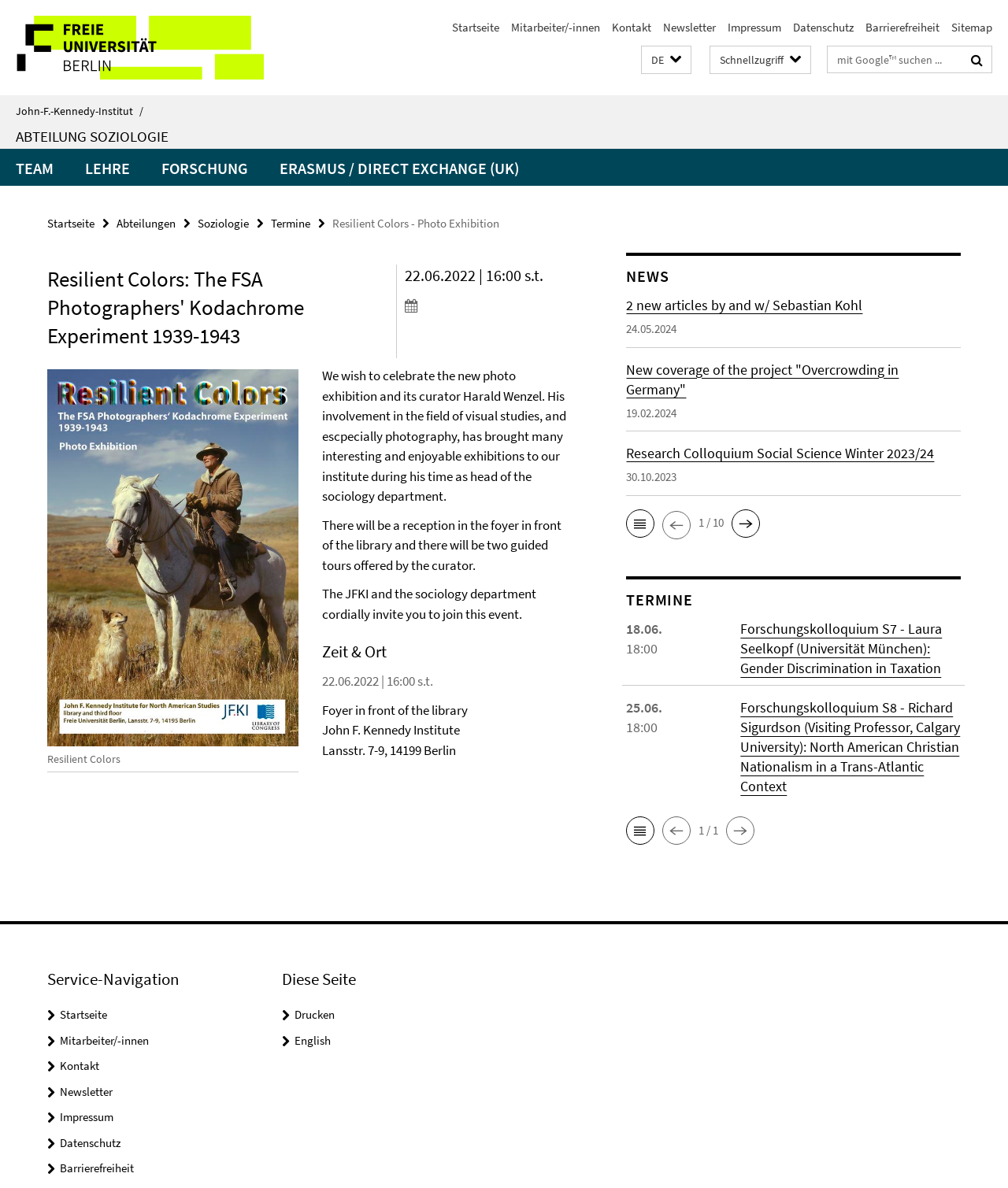What is the date of the reception for the photo exhibition?
Examine the webpage screenshot and provide an in-depth answer to the question.

The question asks for the date of the reception for the photo exhibition. By looking at the webpage, we can see that the 'Zeit & Ort' section has the date '22.06.2022 | 16:00 s.t.', which suggests that the reception is on 22.06.2022.